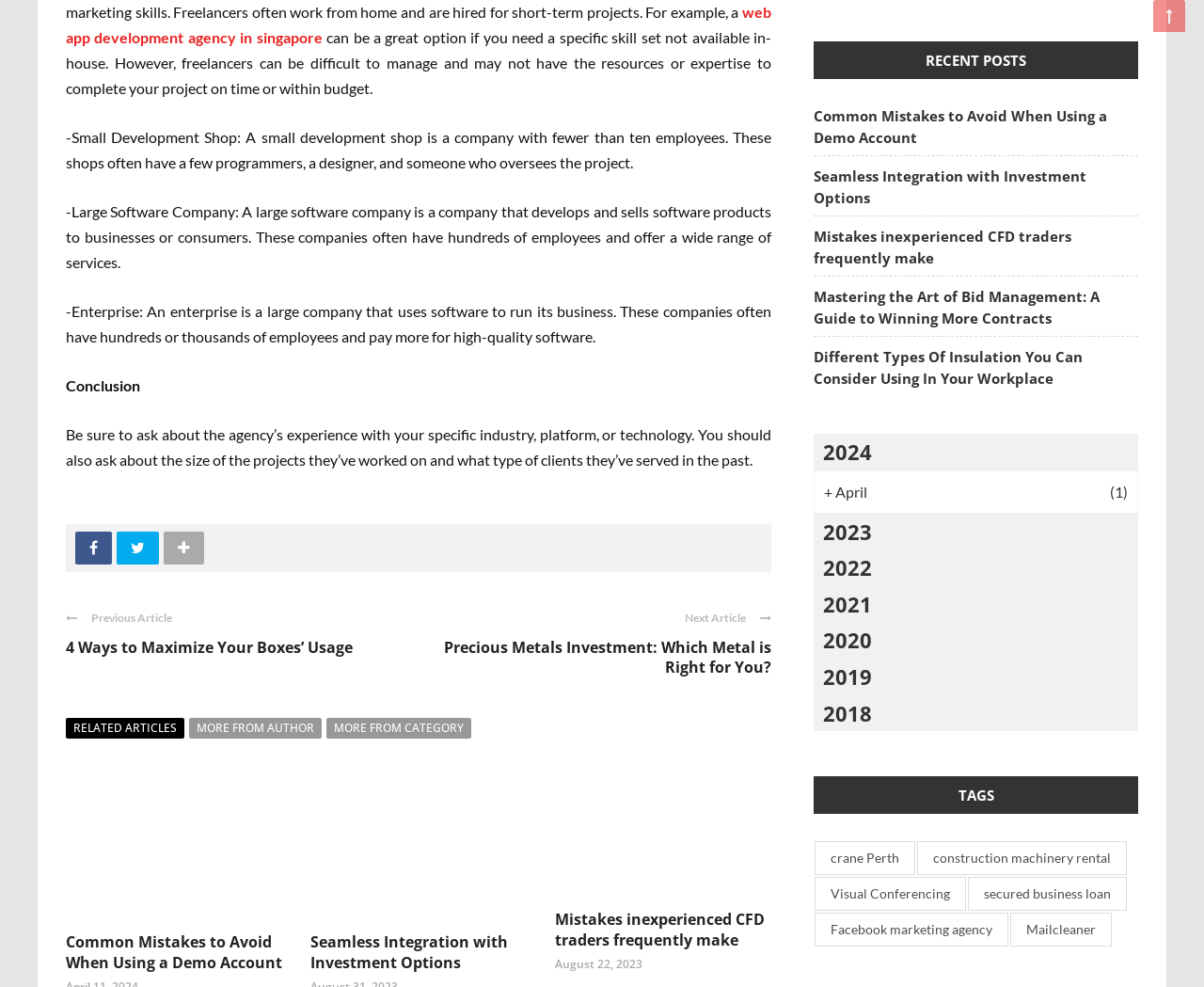What is the date of the latest article?
From the details in the image, answer the question comprehensively.

The date of the latest article is mentioned in the static text element with ID 479, which is 'August 22, 2023'.